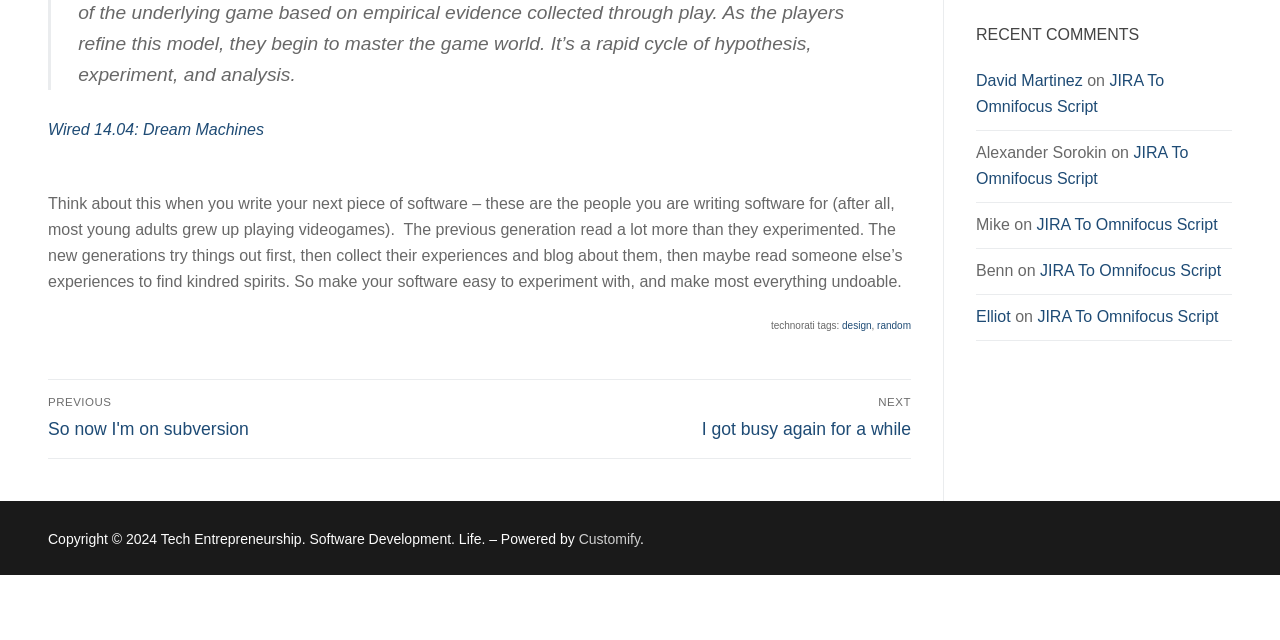Locate the bounding box of the user interface element based on this description: "David Martinez".

[0.762, 0.113, 0.846, 0.14]